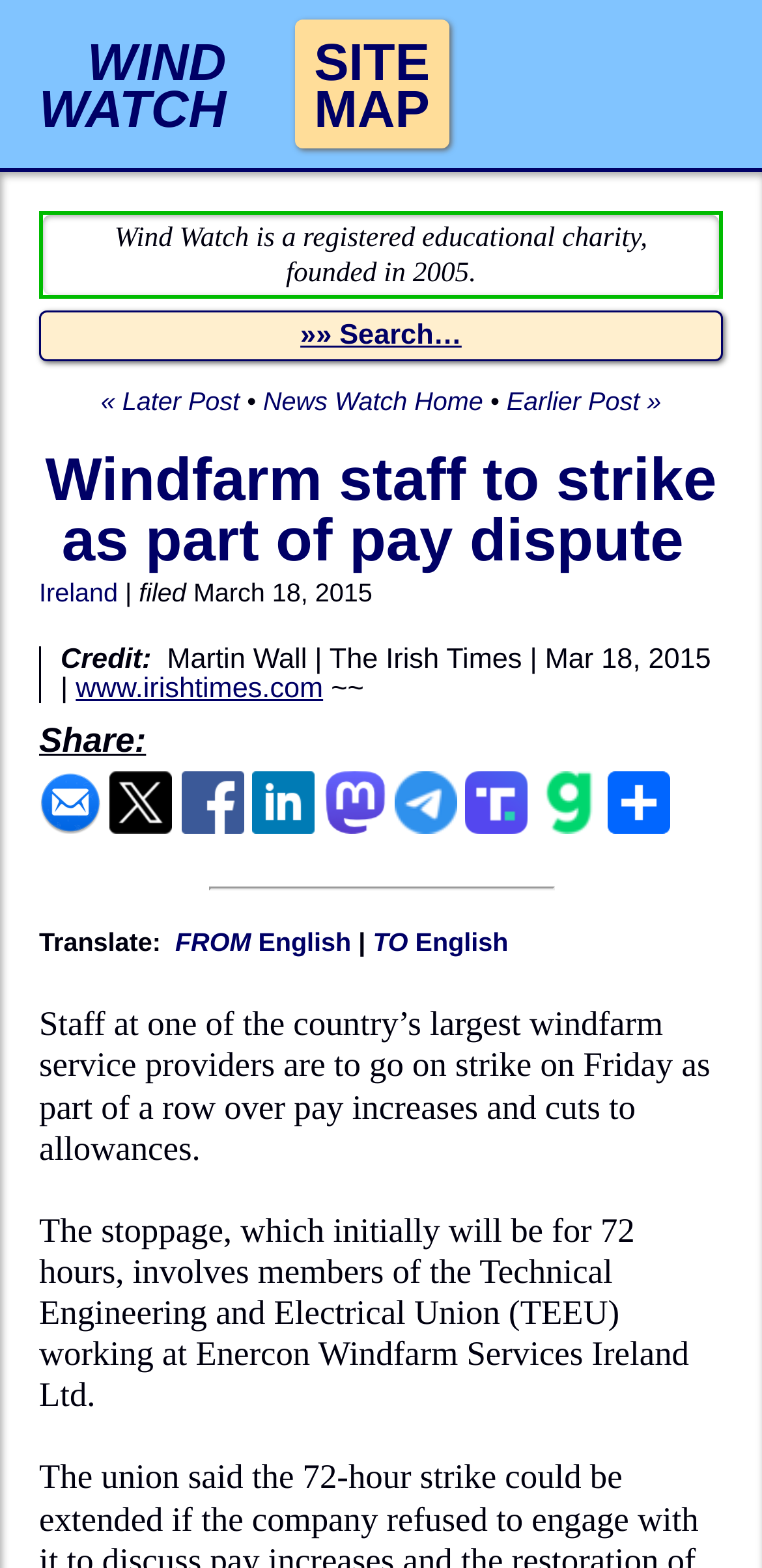Given the webpage screenshot and the description, determine the bounding box coordinates (top-left x, top-left y, bottom-right x, bottom-right y) that define the location of the UI element matching this description: Earlier Post »

[0.665, 0.246, 0.868, 0.265]